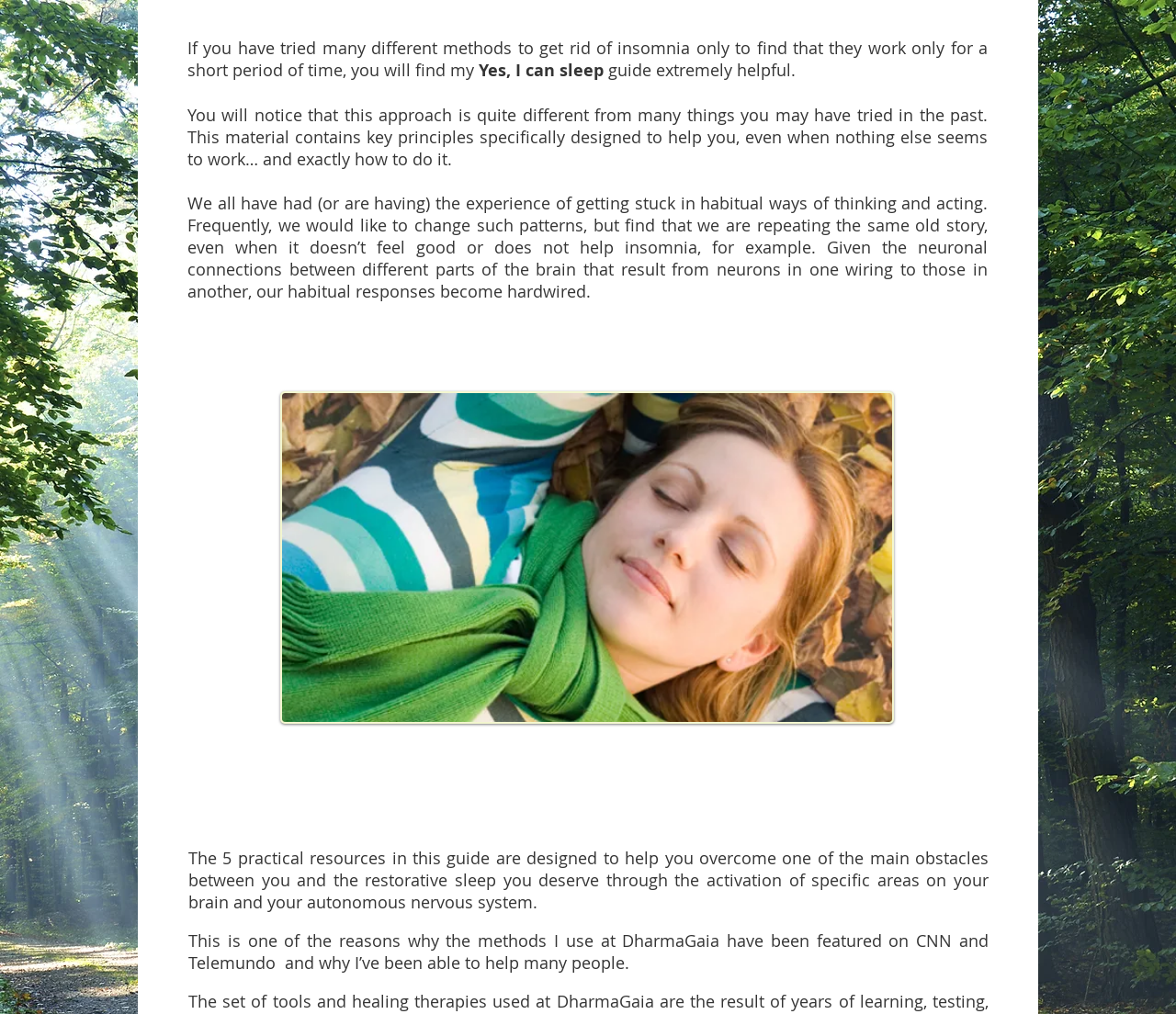Where have the methods used by the author been featured?
Please answer the question as detailed as possible.

The heading mentions that the methods used by the author at DharmaGaia have been featured on CNN and Telemundo, which suggests that the author's methods have been recognized and showcased by reputable media outlets.